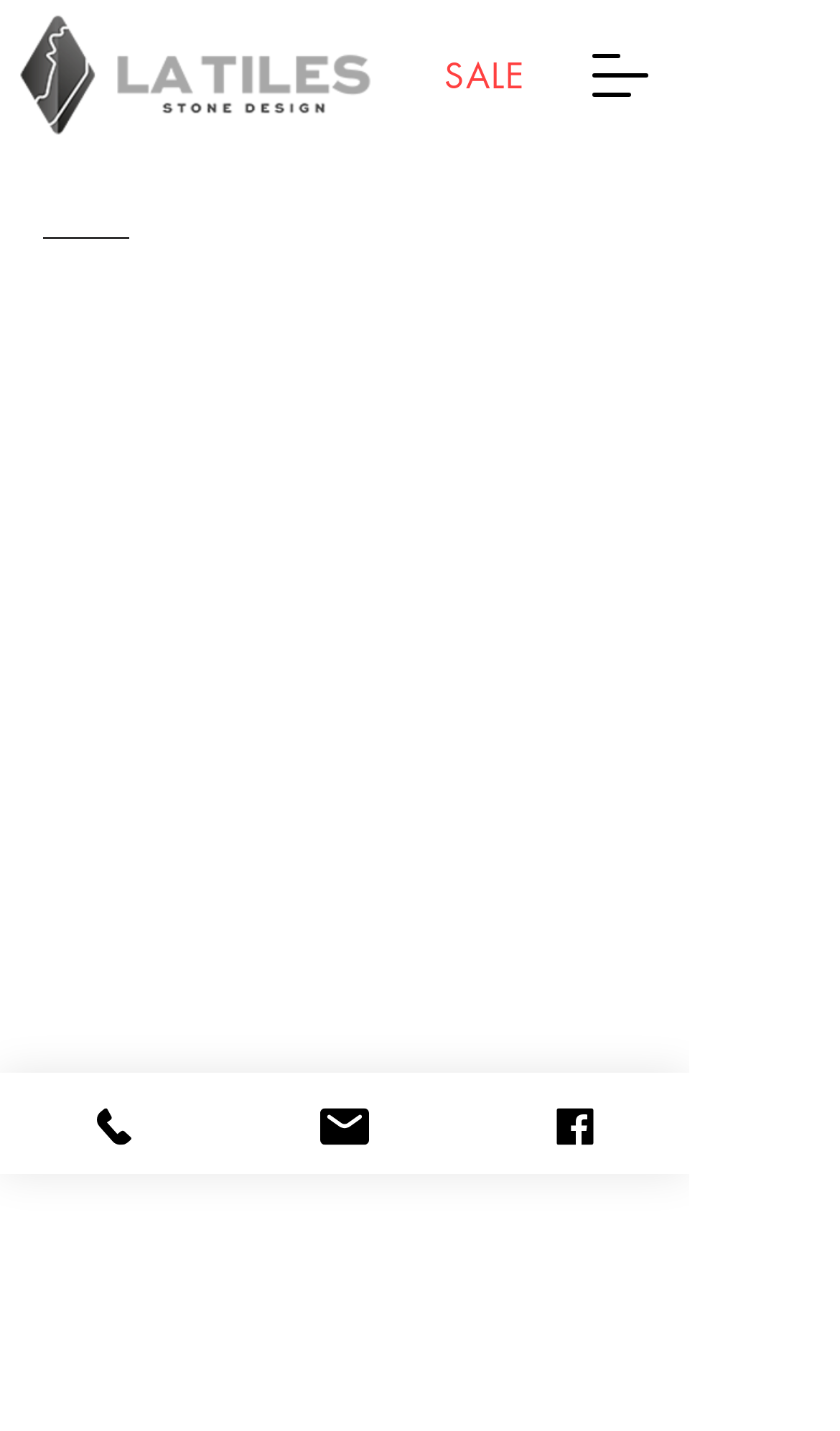Using the provided element description: "parent_node: SALE aria-label="Open navigation menu"", identify the bounding box coordinates. The coordinates should be four floats between 0 and 1 in the order [left, top, right, bottom].

[0.674, 0.015, 0.803, 0.09]